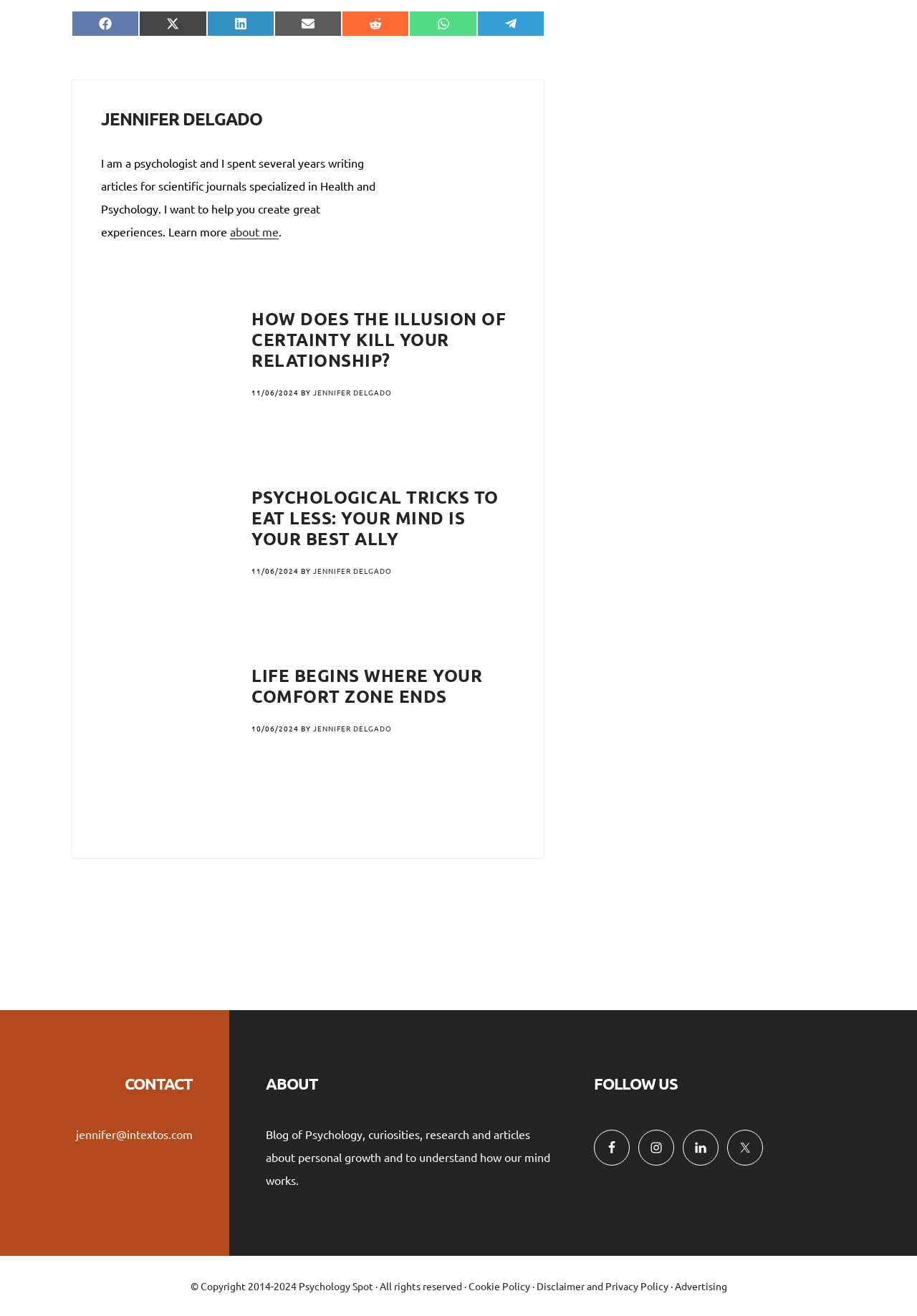Find the bounding box coordinates of the element's region that should be clicked in order to follow the given instruction: "Click on the 'SHARE ON FACEBOOK' link". The coordinates should consist of four float numbers between 0 and 1, i.e., [left, top, right, bottom].

[0.078, 0.008, 0.152, 0.028]